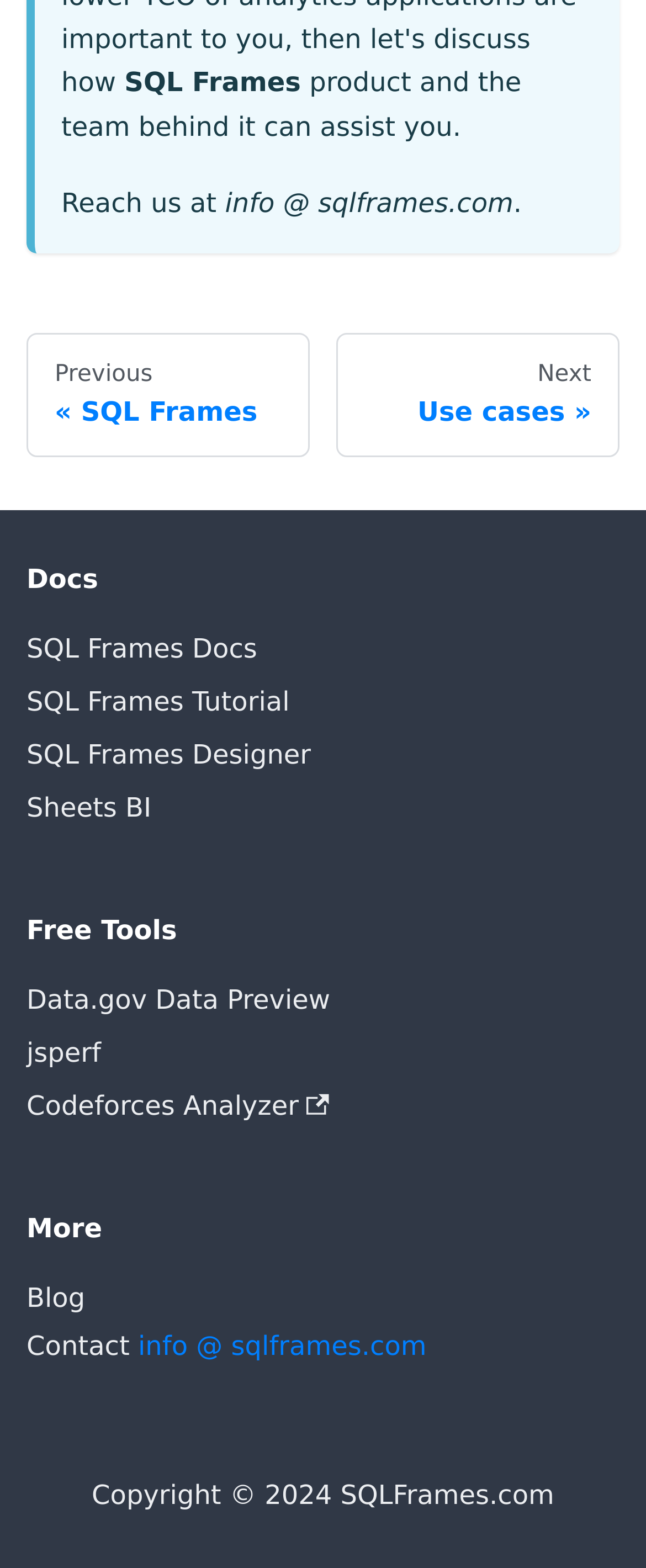What is the name of the product?
Provide a comprehensive and detailed answer to the question.

The name of the product can be found at the top of the webpage, where it says 'SQL Frames' in a static text element.